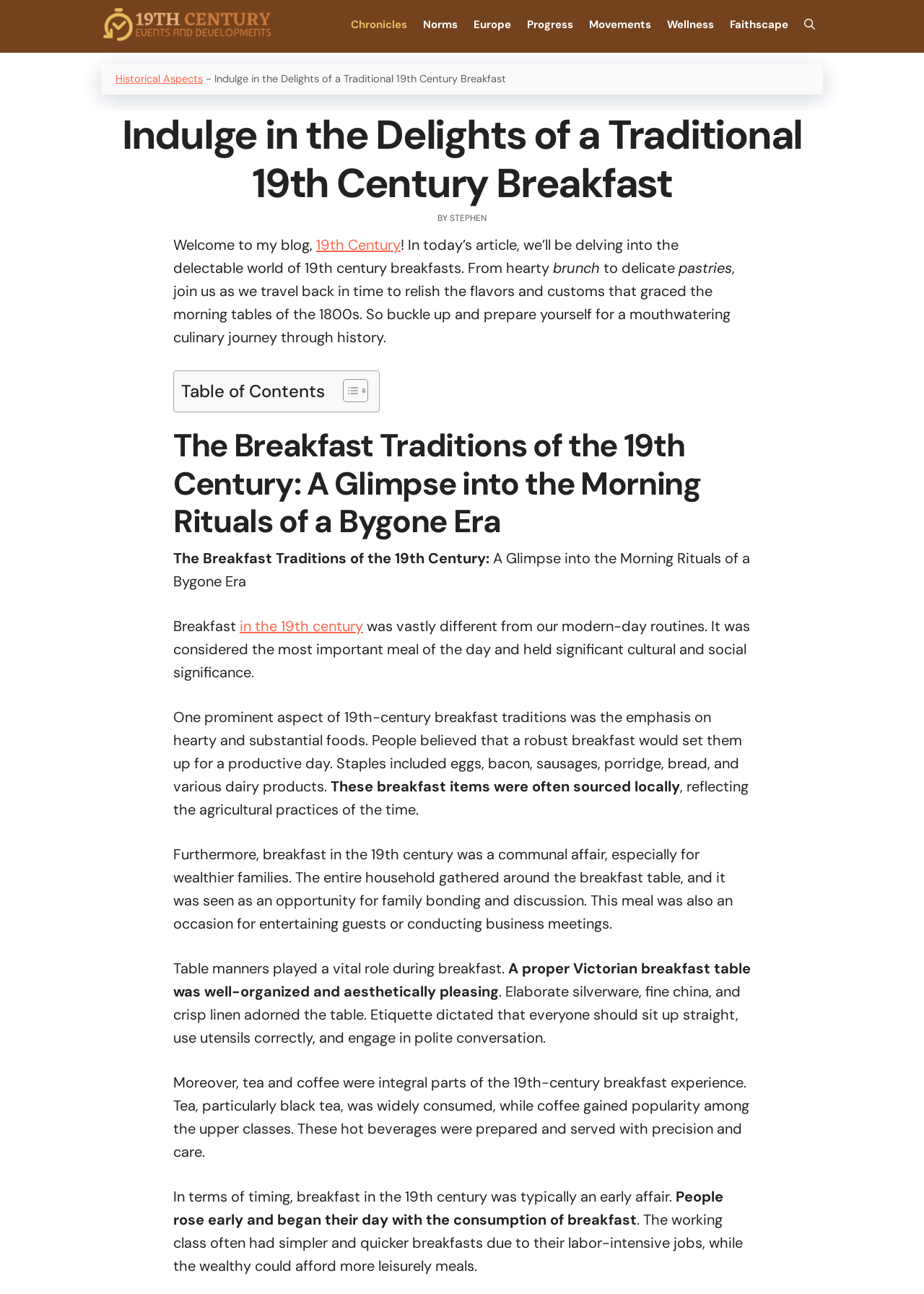What was the role of tea and coffee in 19th-century breakfasts?
Refer to the image and give a detailed answer to the query.

According to the webpage, tea and coffee were integral parts of the 19th-century breakfast experience. Tea, particularly black tea, was widely consumed, while coffee gained popularity among the upper classes. These hot beverages were prepared and served with precision and care.